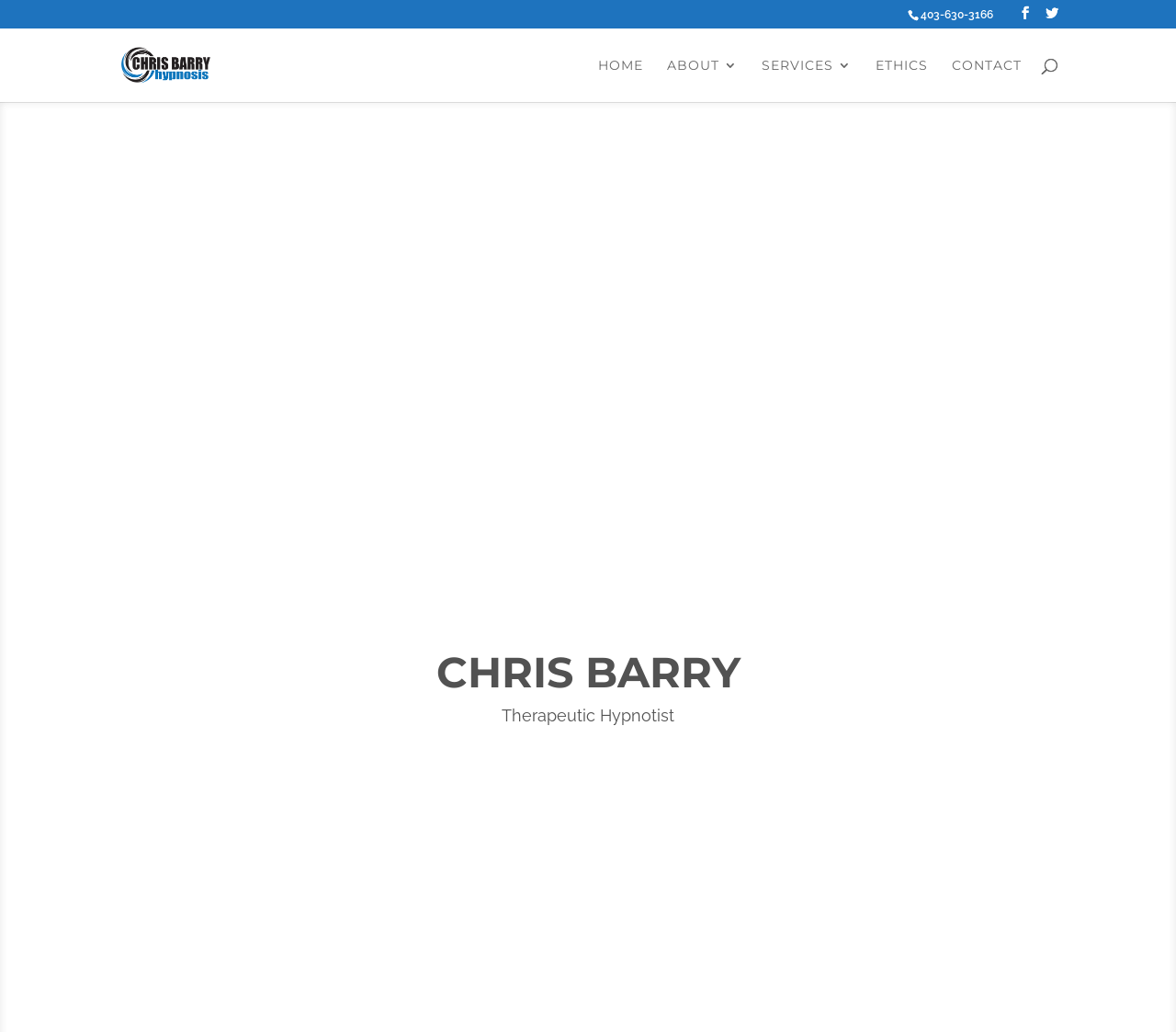What is the search box placeholder text?
Please provide a comprehensive answer based on the contents of the image.

I found the search box by looking at the element with the type 'searchbox' and found the placeholder text 'Search for:' inside it.